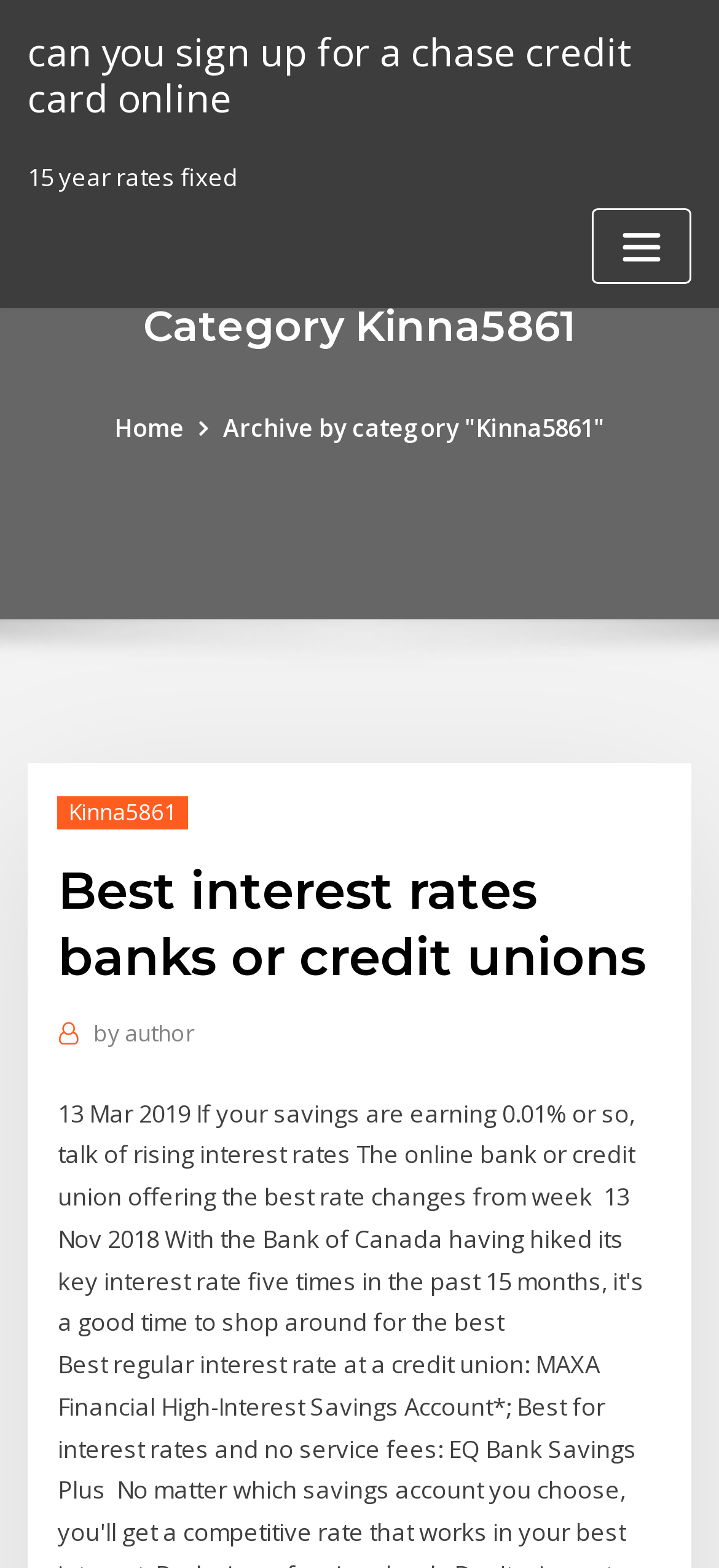Provide your answer to the question using just one word or phrase: What is the topic of the webpage?

Best interest rates banks or credit unions